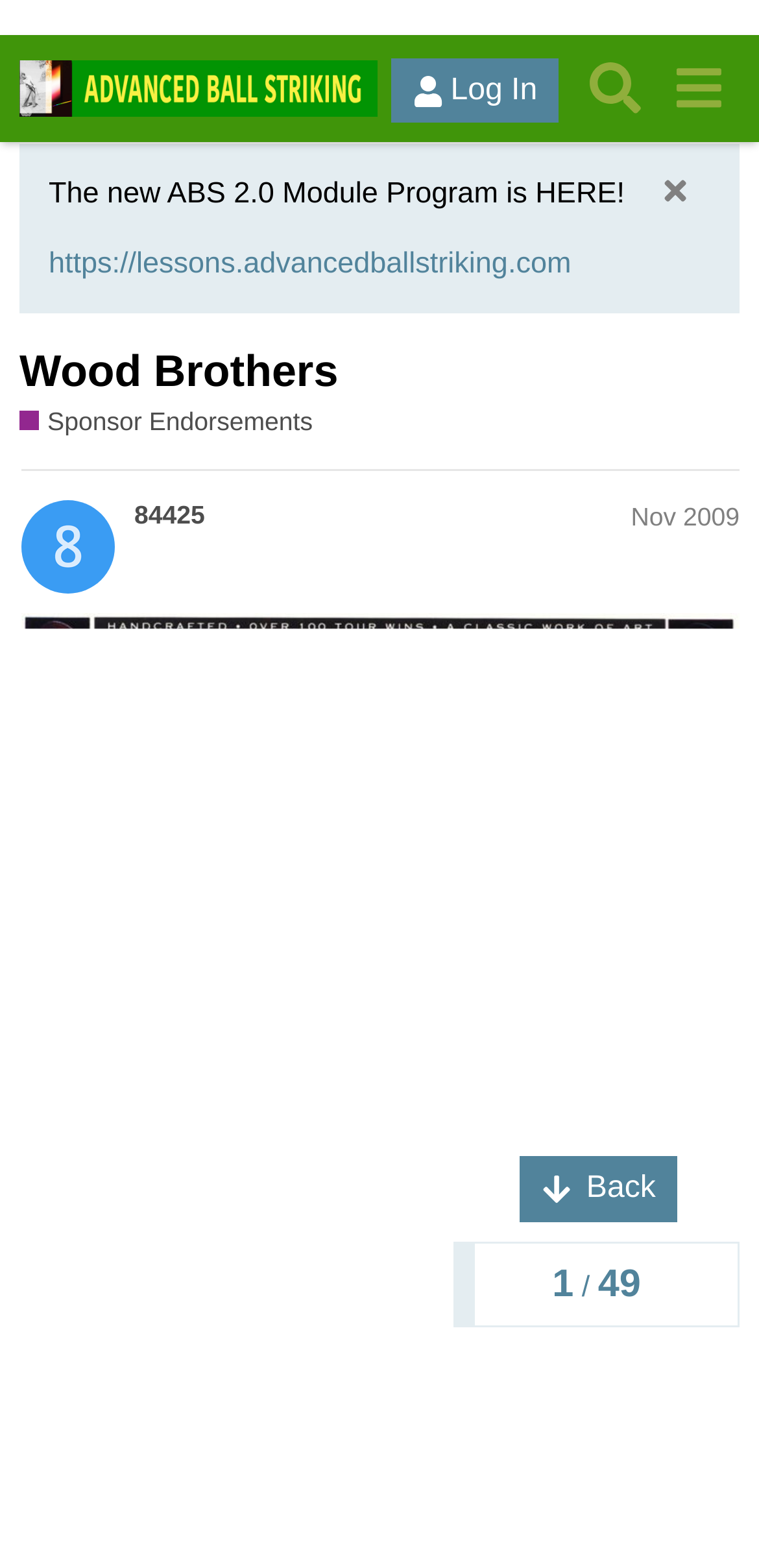Determine the bounding box coordinates of the area to click in order to meet this instruction: "Search for something".

[0.755, 0.008, 0.865, 0.061]